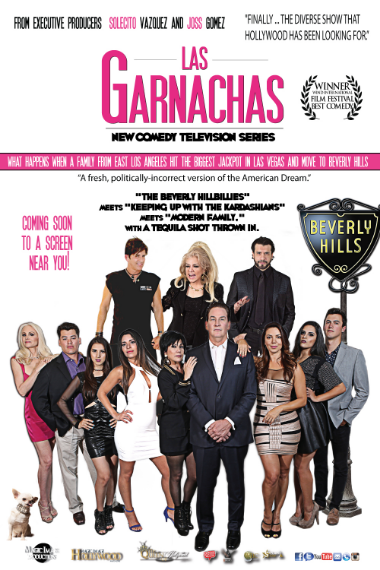What is the setting of the show?
Look at the image and answer the question with a single word or phrase.

Beverly Hills